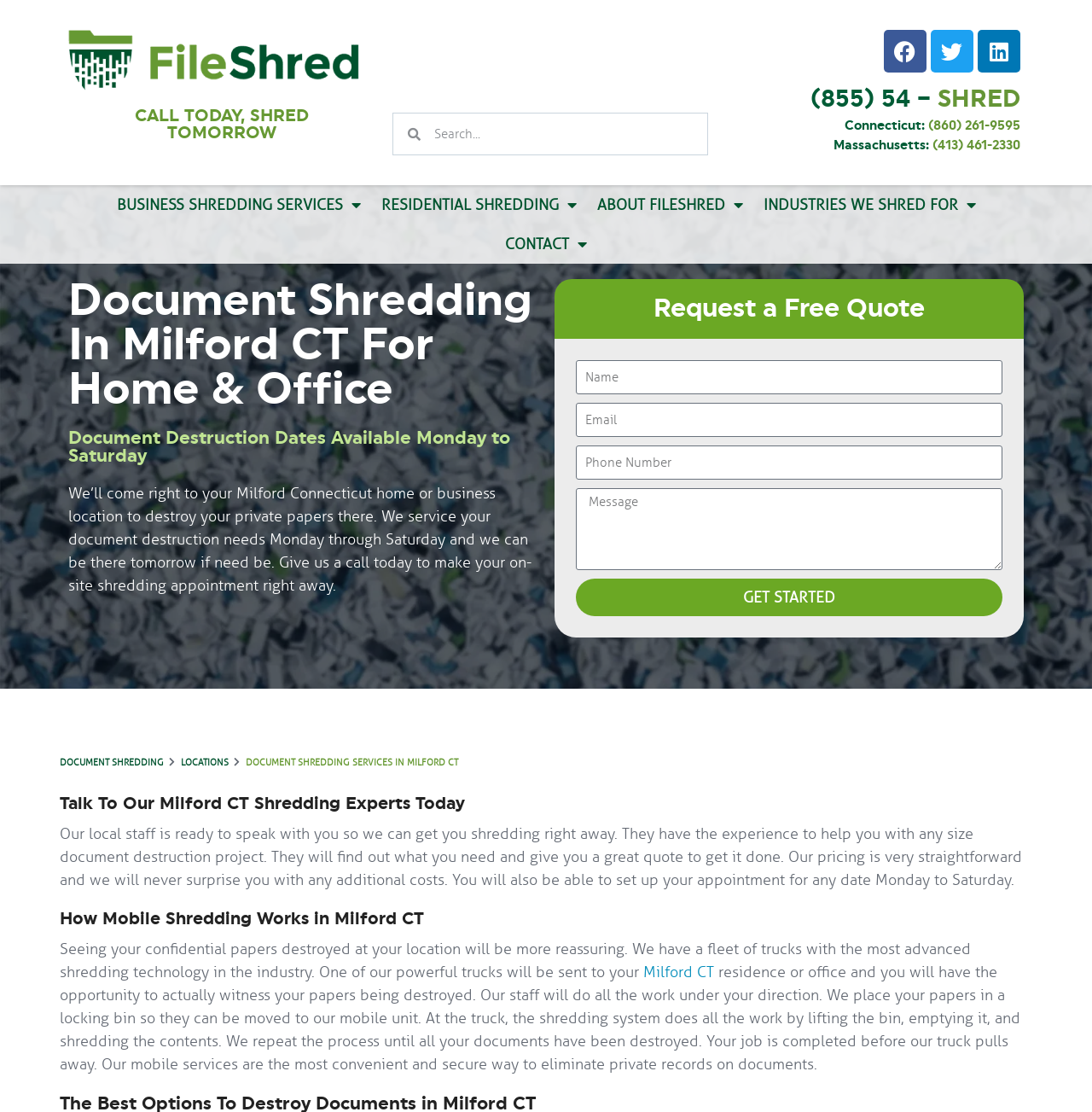Determine the bounding box coordinates of the UI element described below. Use the format (top-left x, top-left y, bottom-right x, bottom-right y) with floating point numbers between 0 and 1: Massachusetts: (413) 461-2330

[0.763, 0.125, 0.934, 0.136]